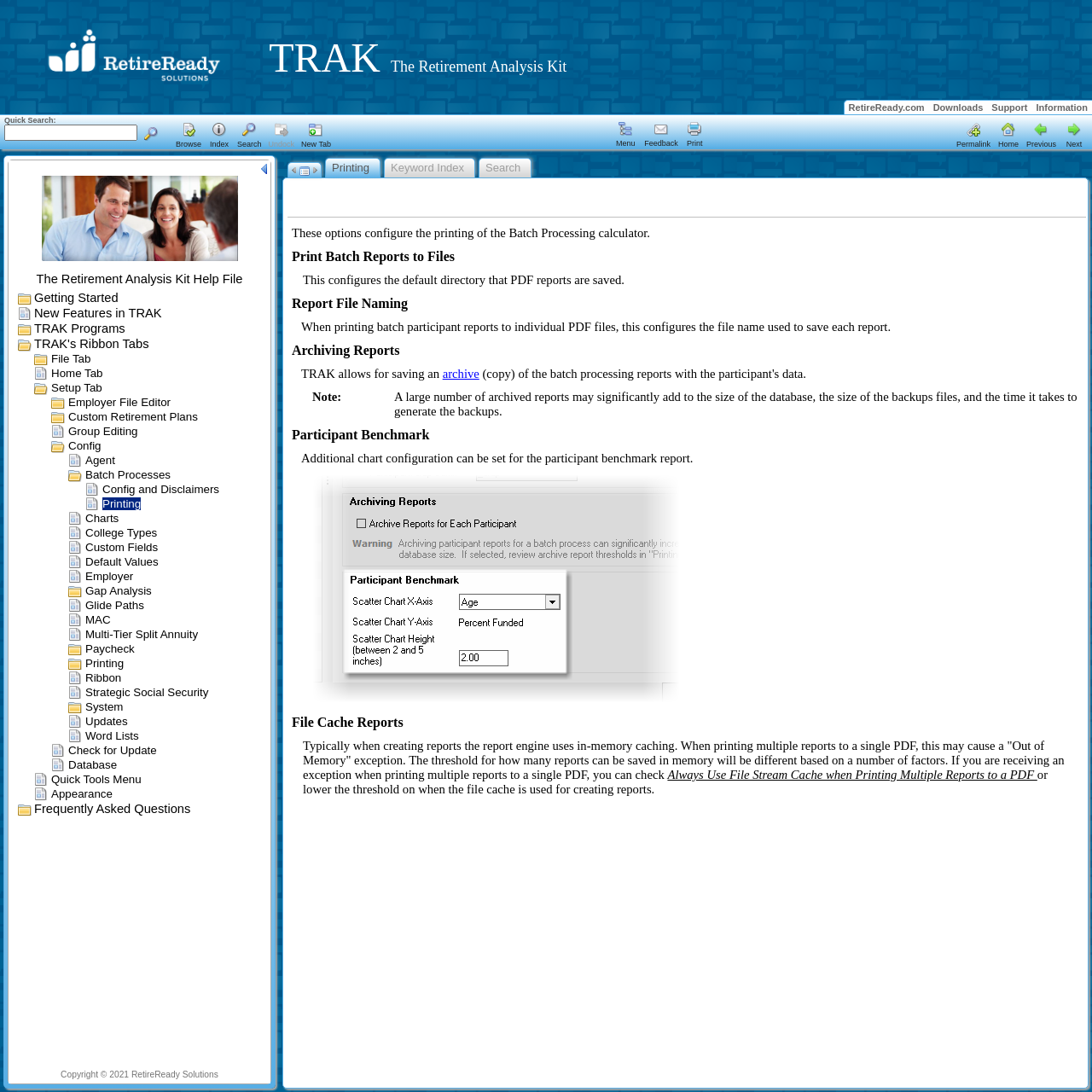Could you determine the bounding box coordinates of the clickable element to complete the instruction: "Search help topics"? Provide the coordinates as four float numbers between 0 and 1, i.e., [left, top, right, bottom].

[0.004, 0.114, 0.126, 0.129]